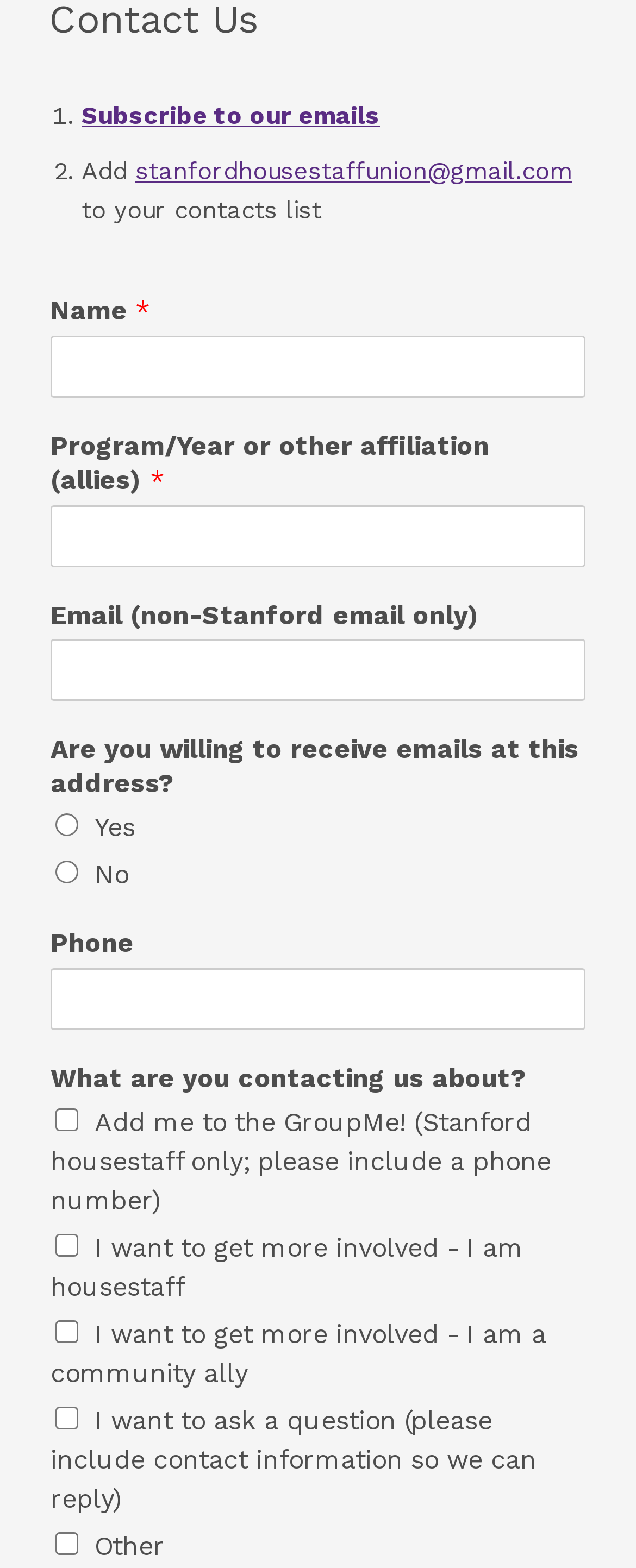Bounding box coordinates are to be given in the format (top-left x, top-left y, bottom-right x, bottom-right y). All values must be floating point numbers between 0 and 1. Provide the bounding box coordinate for the UI element described as: parent_node: No name="wpforms[fields][4]" value="No"

[0.087, 0.549, 0.123, 0.563]